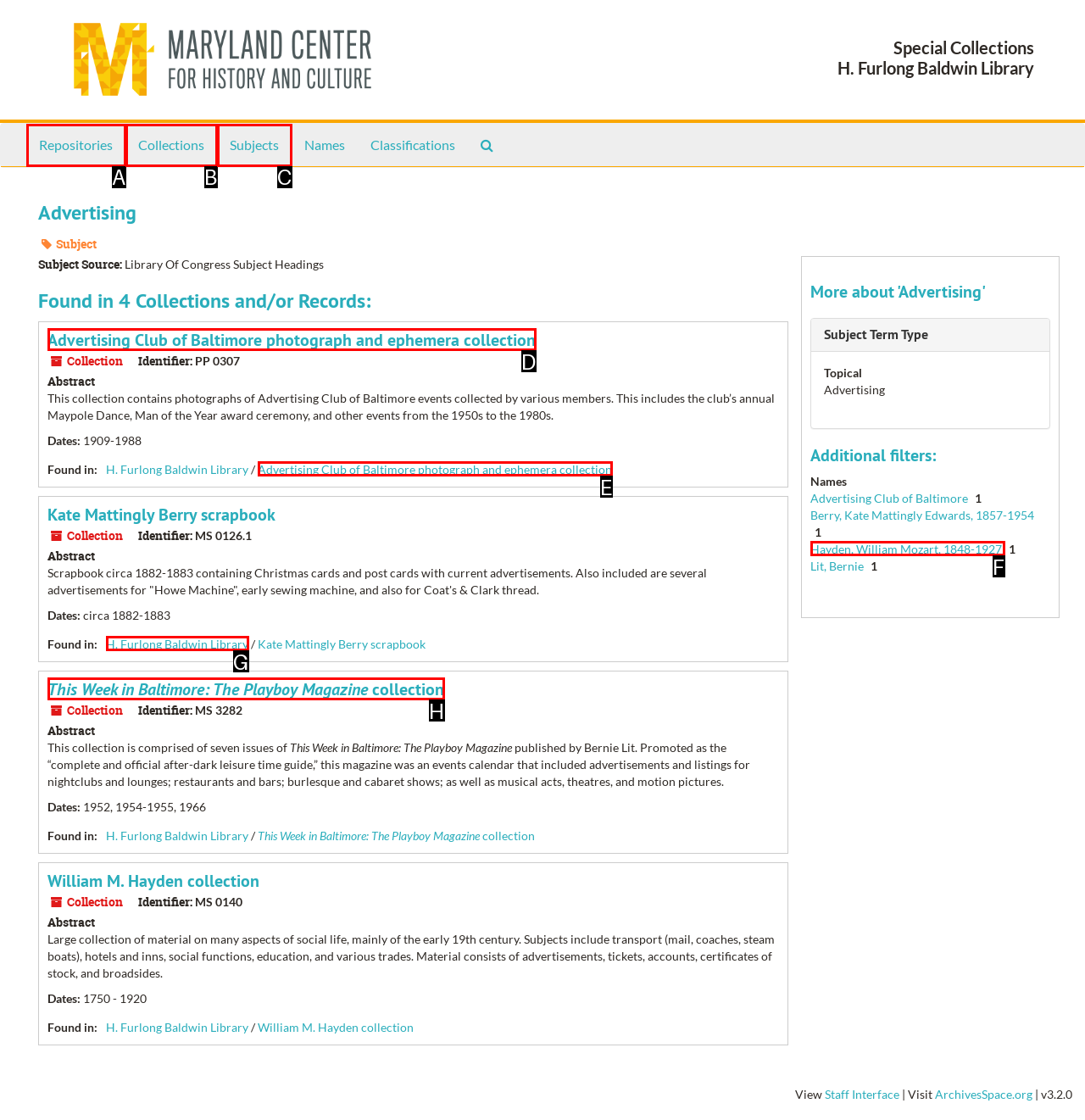Identify the HTML element that corresponds to the description: Hayden, William Mozart, 1848-1927 Provide the letter of the matching option directly from the choices.

F